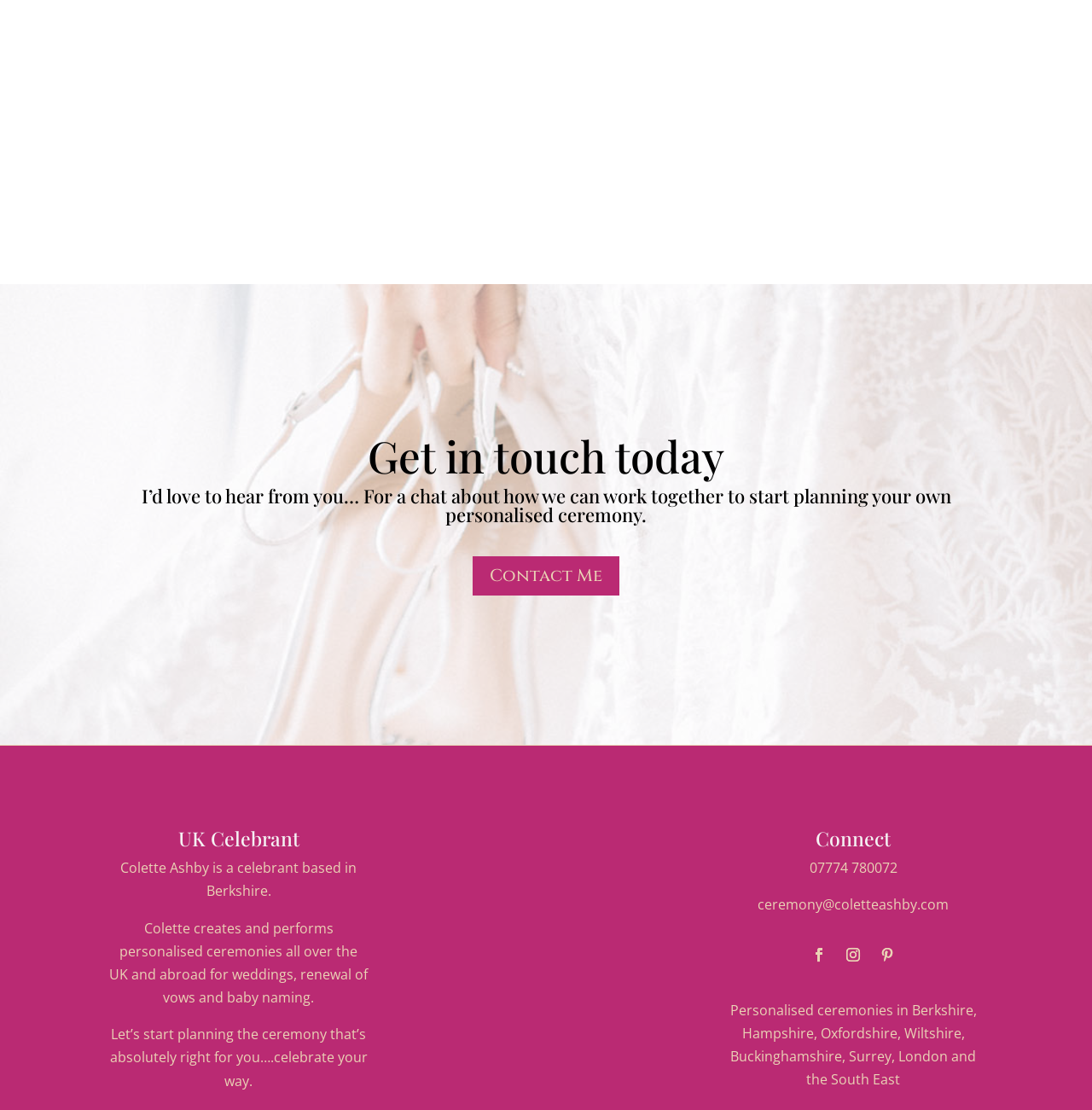Please provide a one-word or phrase answer to the question: 
What areas does Colette Ashby provide services to?

Berkshire, Hampshire, etc.